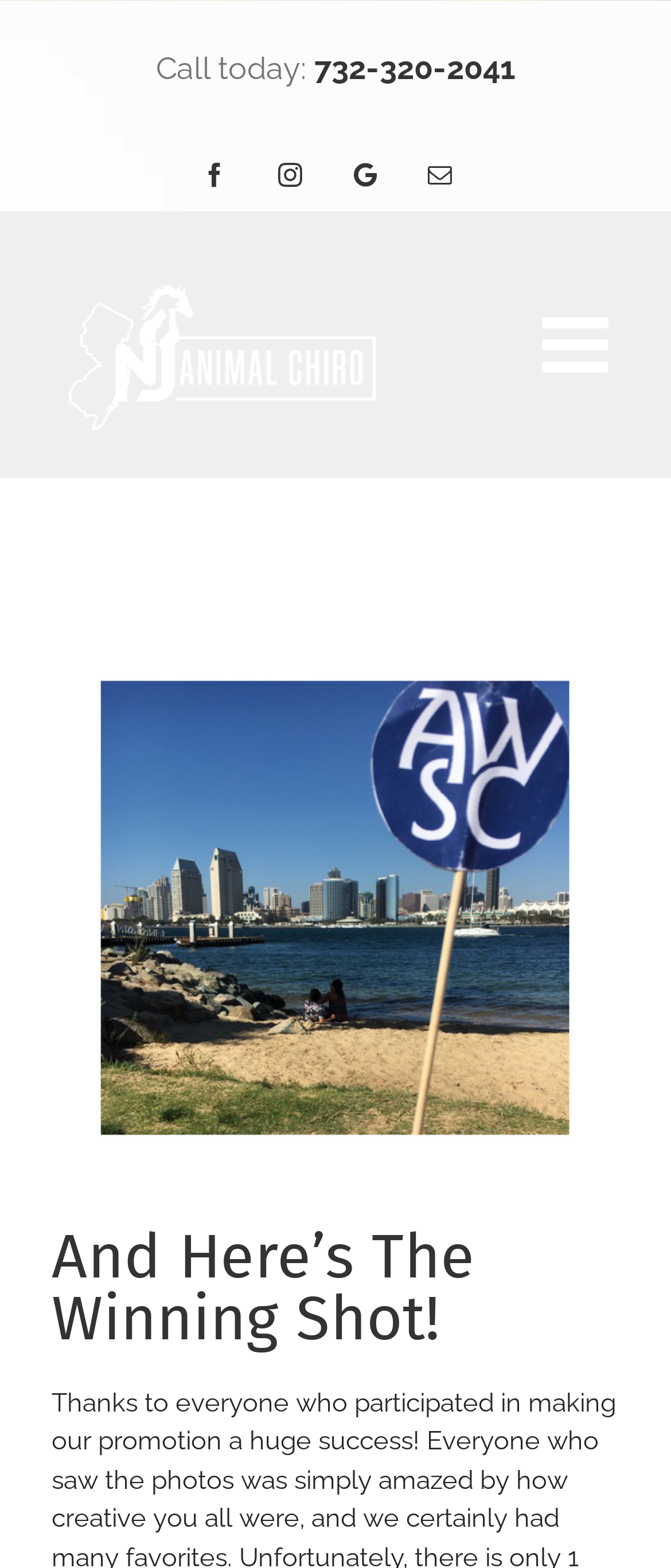Determine the bounding box coordinates of the clickable area required to perform the following instruction: "View promotion post". The coordinates should be represented as four float numbers between 0 and 1: [left, top, right, bottom].

[0.077, 0.398, 0.923, 0.76]